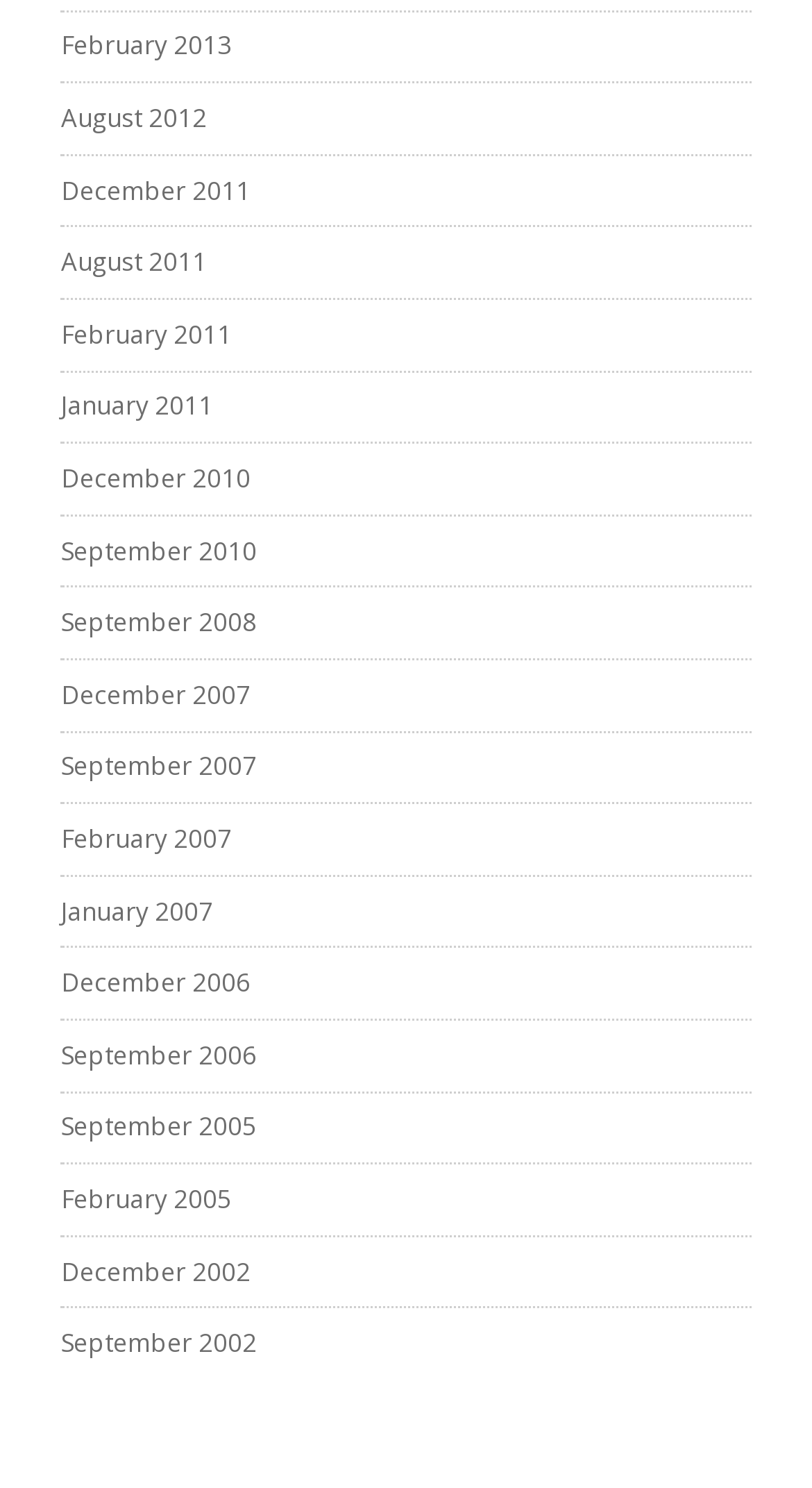Could you find the bounding box coordinates of the clickable area to complete this instruction: "view December 2011"?

[0.075, 0.116, 0.308, 0.139]